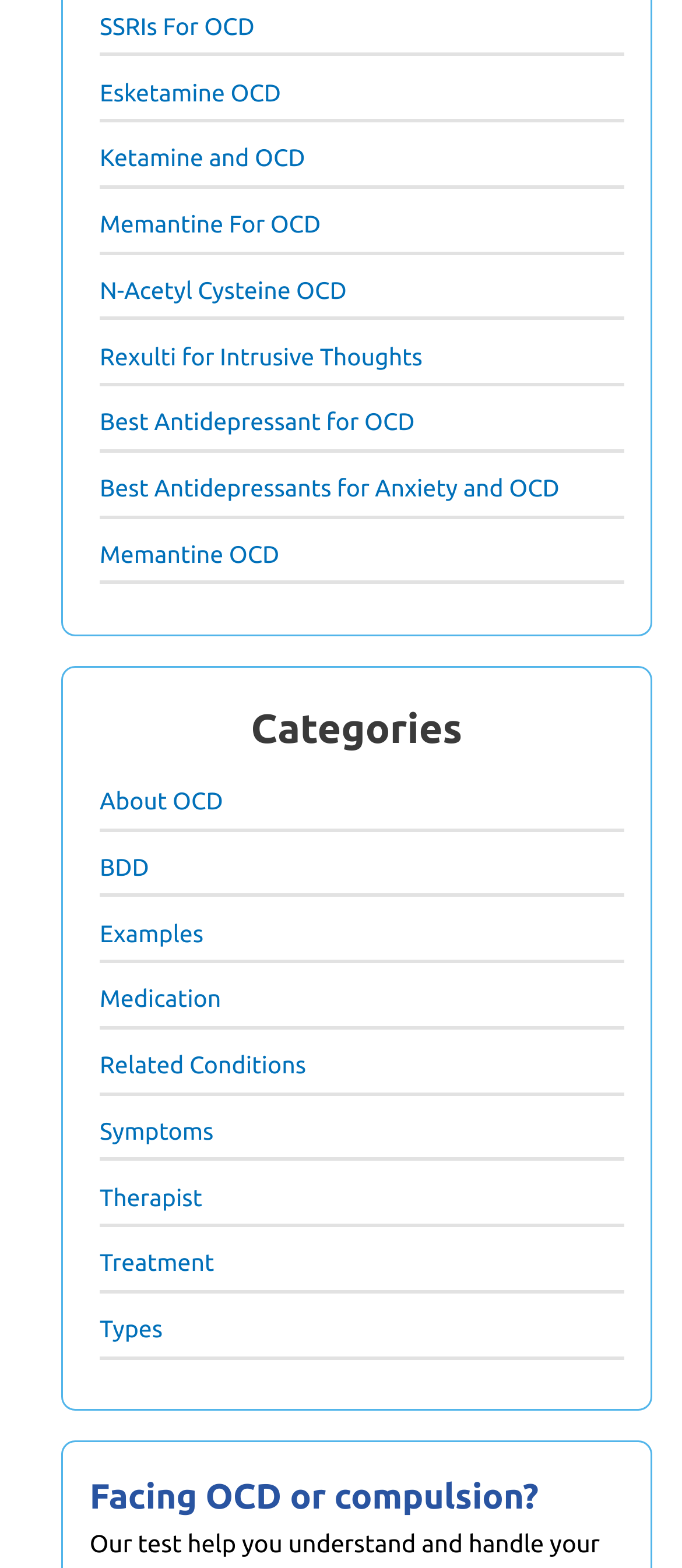What is the message at the bottom of the webpage?
Look at the webpage screenshot and answer the question with a detailed explanation.

The webpage has a heading element at the bottom that says 'Facing OCD or compulsion?' which appears to be a message or a call to action.